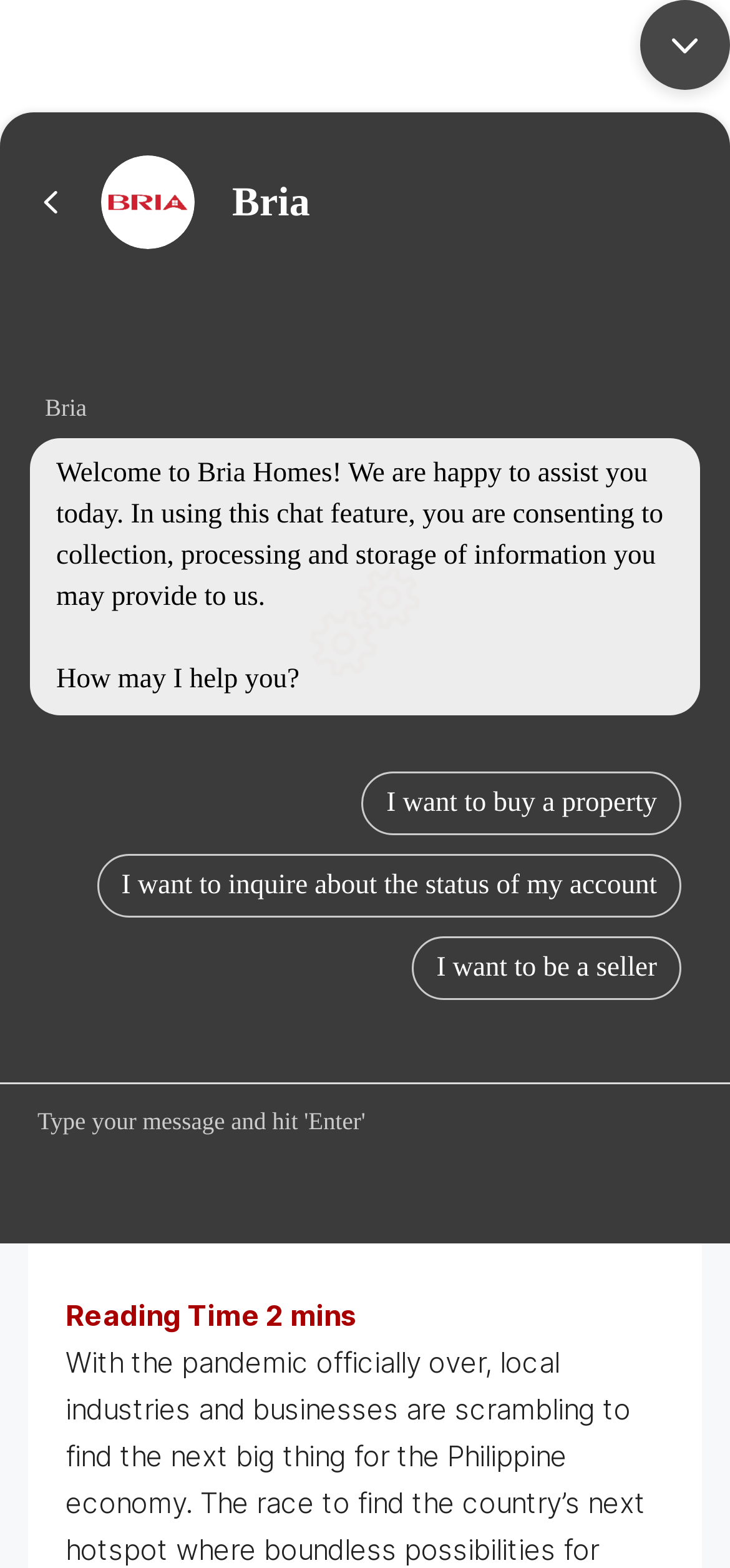Locate the bounding box coordinates of the segment that needs to be clicked to meet this instruction: "Click the mobile logo".

[0.367, 0.023, 0.623, 0.045]